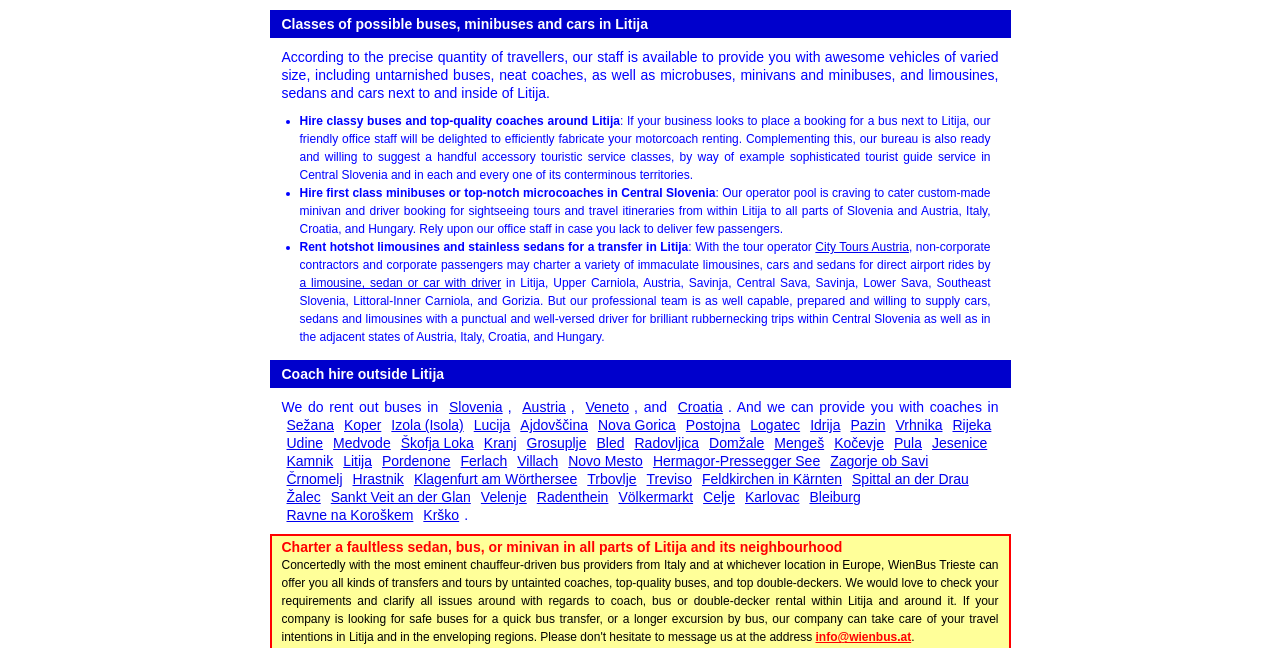Determine the bounding box coordinates of the clickable area required to perform the following instruction: "Chat with Yarong for free". The coordinates should be represented as four float numbers between 0 and 1: [left, top, right, bottom].

None